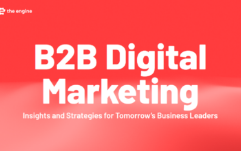Can you look at the image and give a comprehensive answer to the question:
What is the focus of the subtitle?

The subtitle 'Insights and Strategies for Tomorrow’s Business Leaders' emphasizes a focus on providing valuable knowledge and techniques tailored for future leaders in the business-to-business sector, which implies that the focus of the subtitle is on future business leaders.